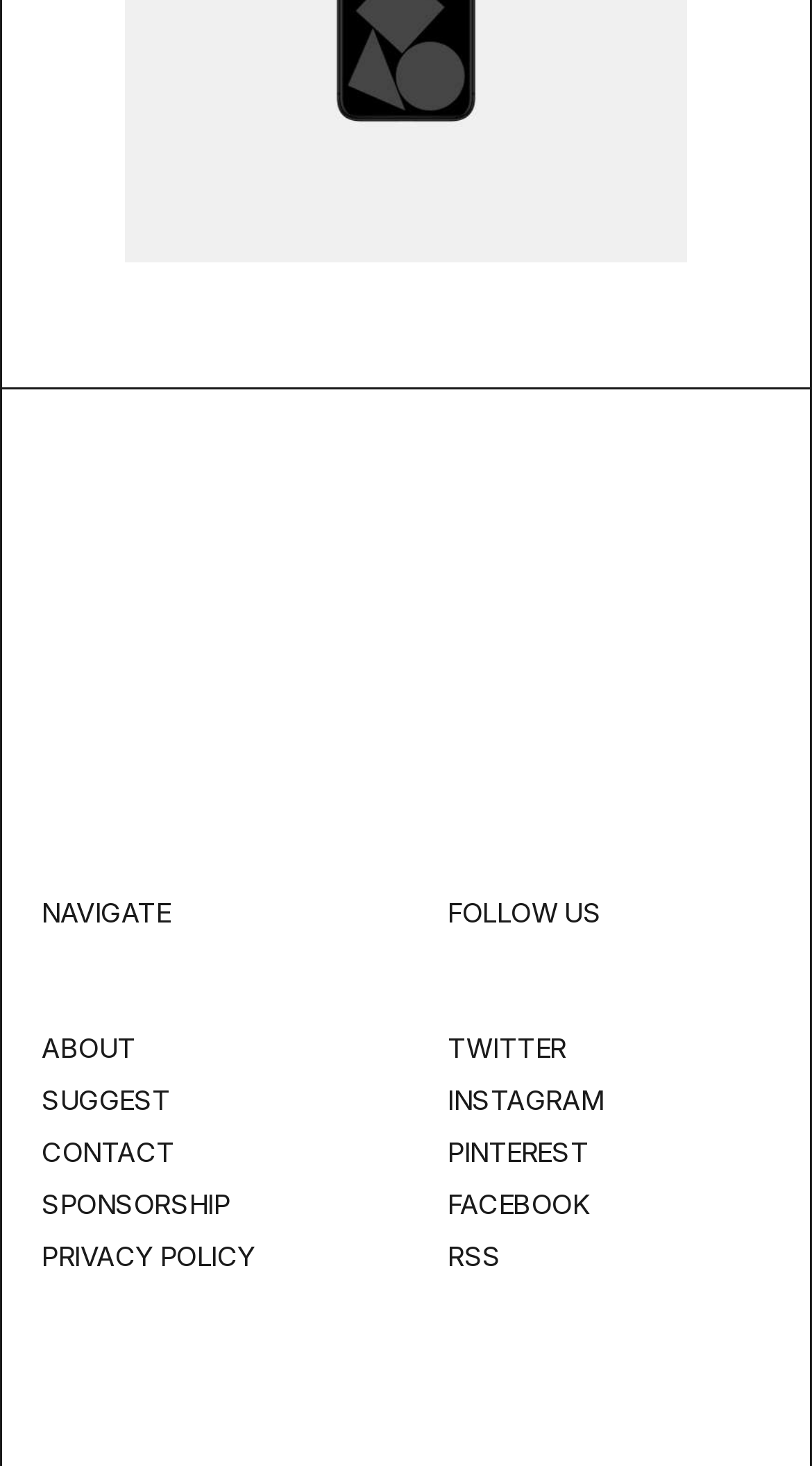Identify the bounding box coordinates of the specific part of the webpage to click to complete this instruction: "click FACEBOOK".

[0.551, 0.81, 0.725, 0.832]